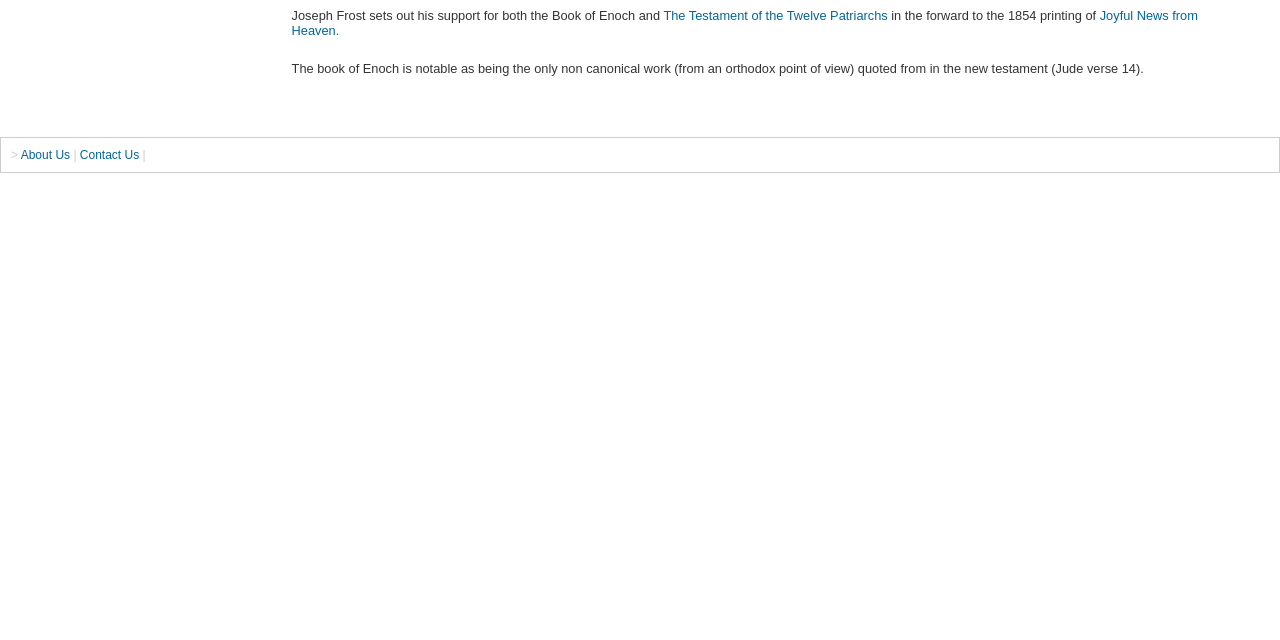Locate the bounding box of the UI element described in the following text: "Joyful News from Heaven.".

[0.228, 0.013, 0.936, 0.06]